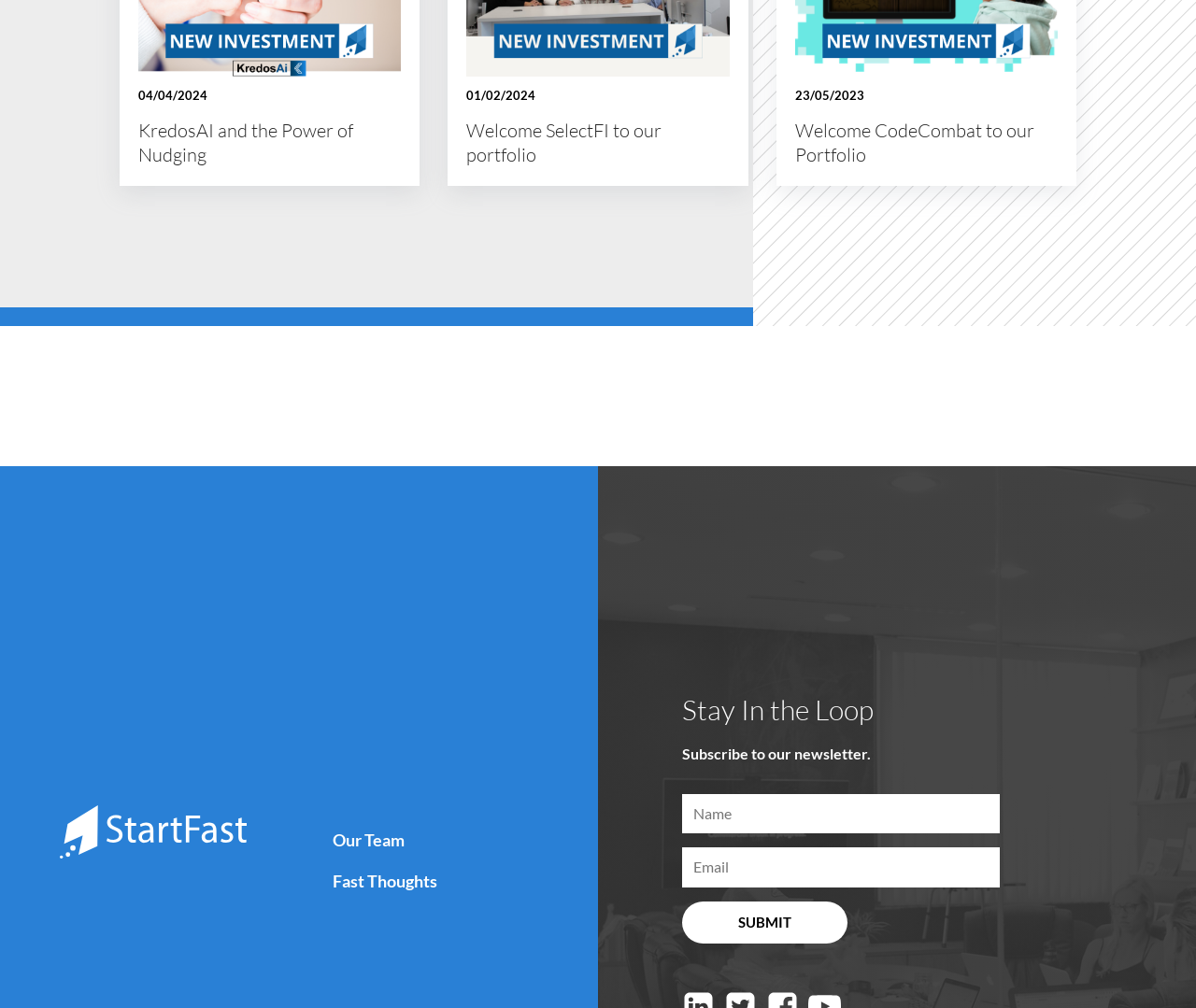Locate the bounding box coordinates of the item that should be clicked to fulfill the instruction: "Click on the link to learn about KredosAI and the Power of Nudging".

[0.116, 0.118, 0.335, 0.166]